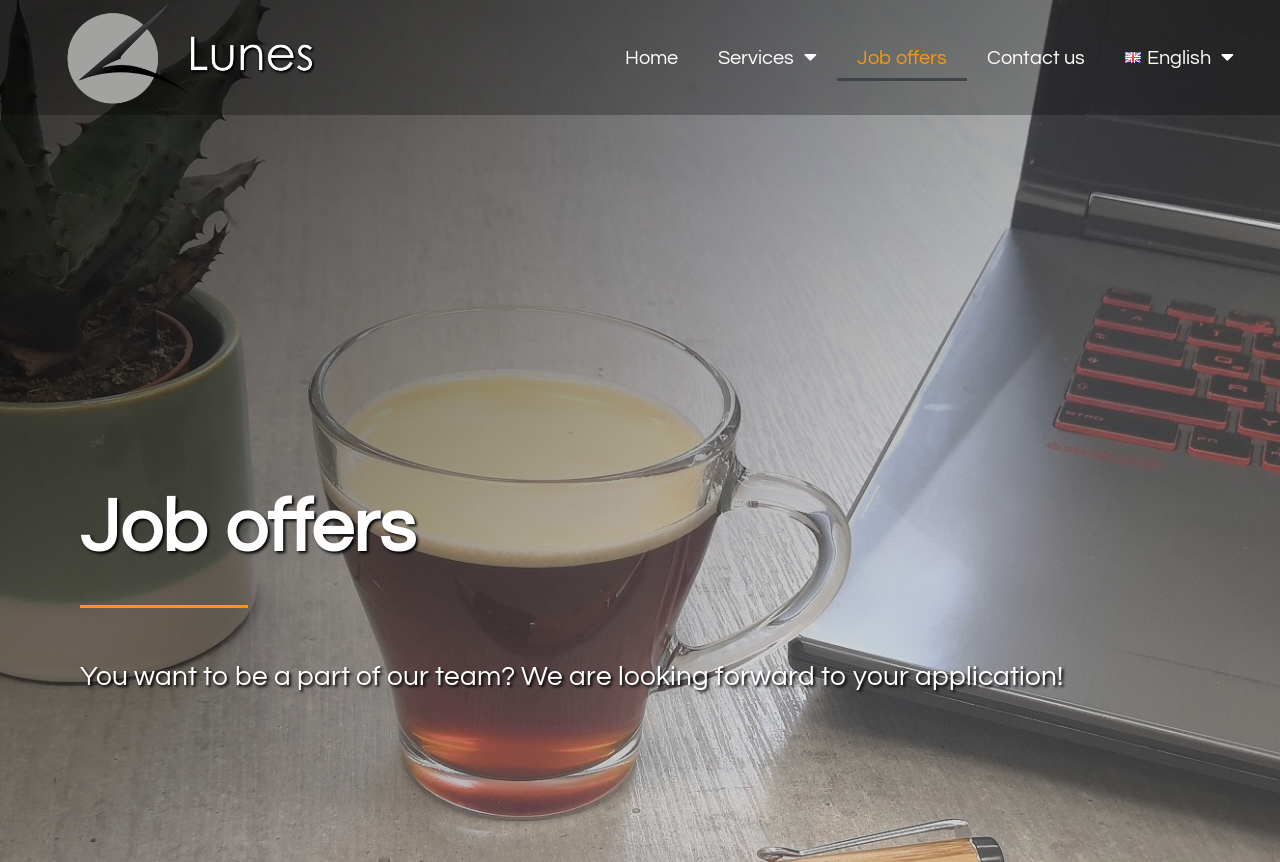Using the provided element description: "Services", determine the bounding box coordinates of the corresponding UI element in the screenshot.

[0.546, 0.04, 0.654, 0.094]